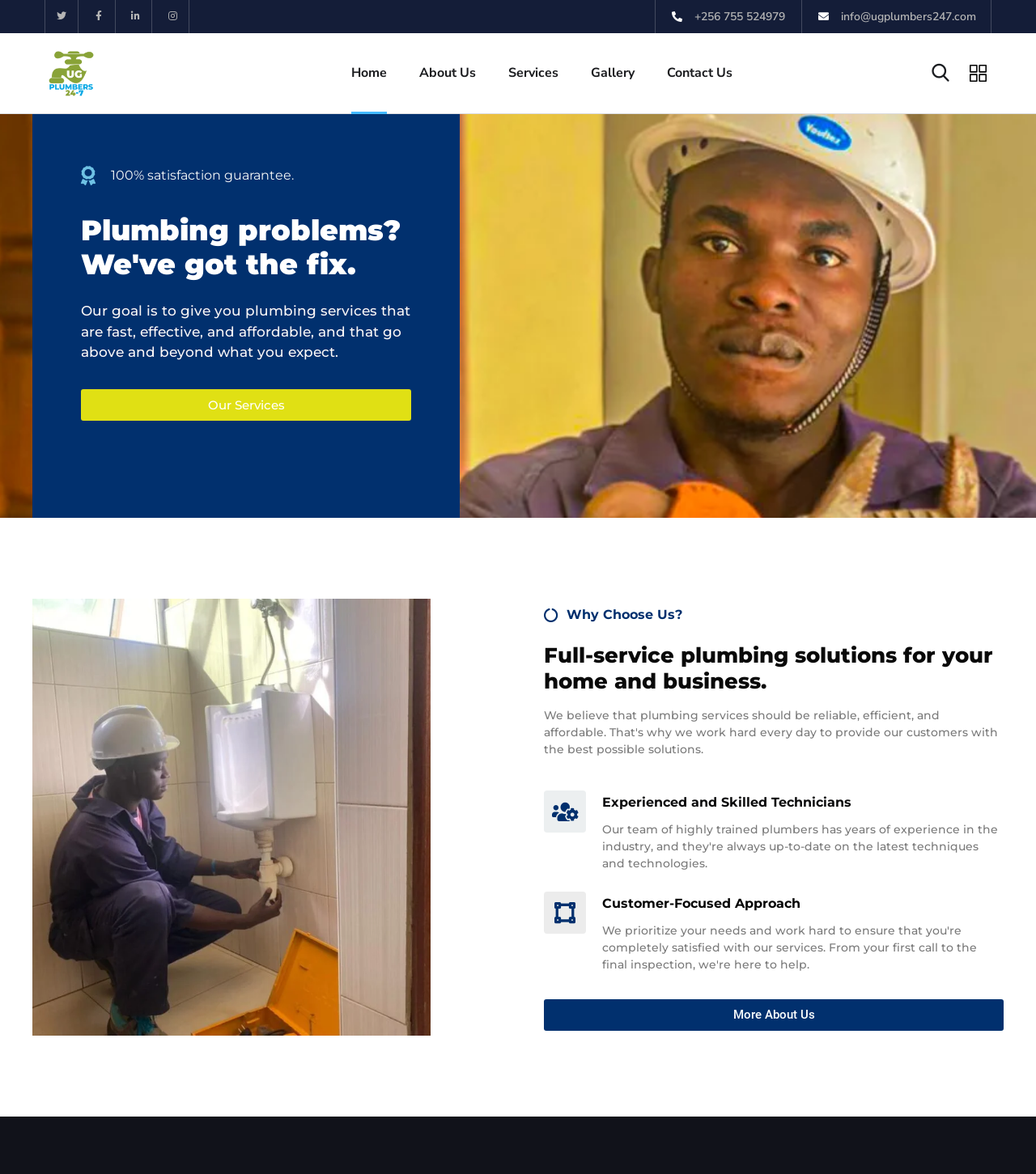Please identify the bounding box coordinates of the clickable element to fulfill the following instruction: "Click the Twitter link". The coordinates should be four float numbers between 0 and 1, i.e., [left, top, right, bottom].

[0.044, 0.0, 0.076, 0.028]